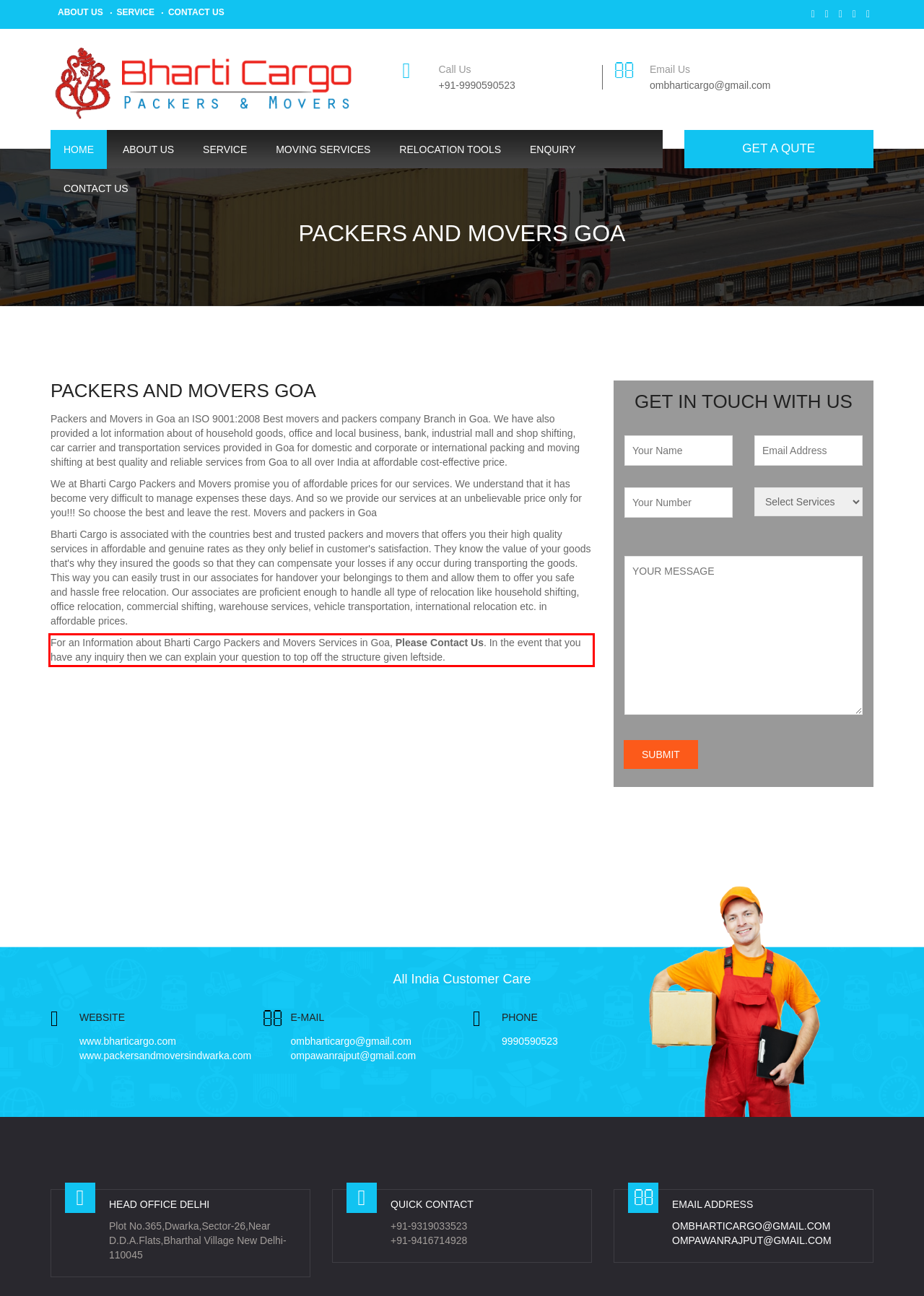Your task is to recognize and extract the text content from the UI element enclosed in the red bounding box on the webpage screenshot.

For an Information about Bharti Cargo Packers and Movers Services in Goa, Please Contact Us. In the event that you have any inquiry then we can explain your question to top off the structure given leftside.